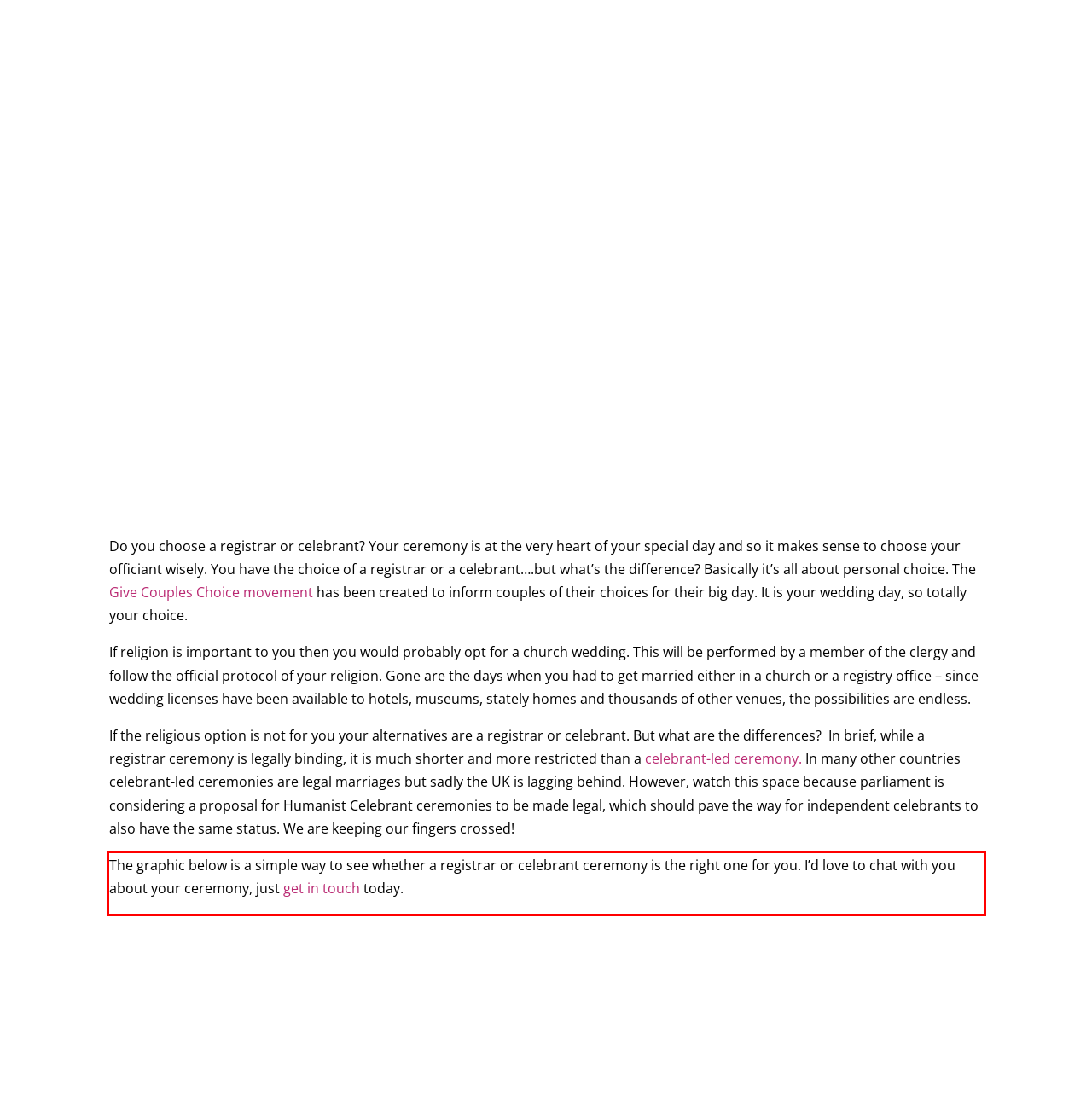Identify the text inside the red bounding box on the provided webpage screenshot by performing OCR.

The graphic below is a simple way to see whether a registrar or celebrant ceremony is the right one for you. I’d love to chat with you about your ceremony, just get in touch today.